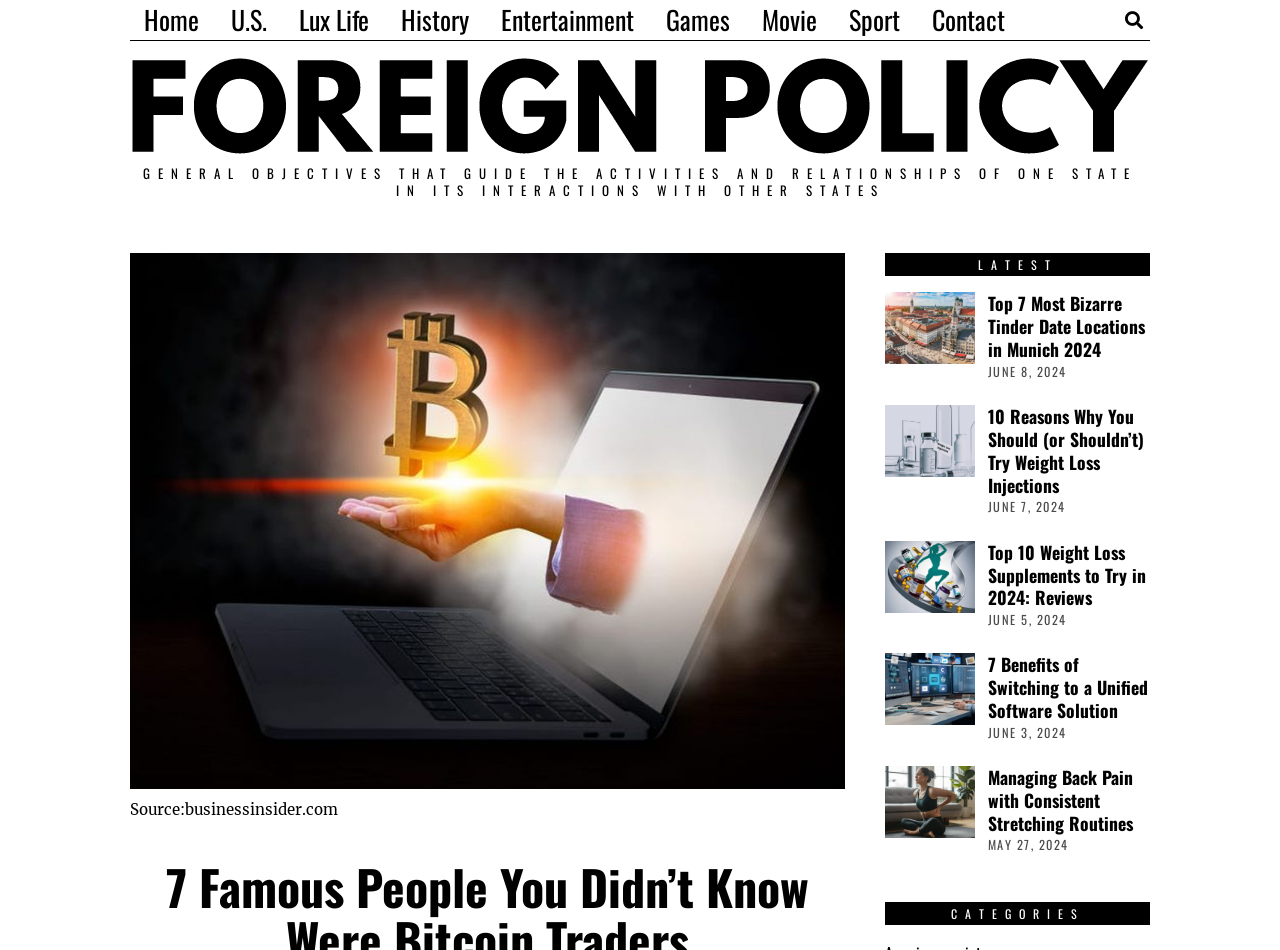Please locate the bounding box coordinates of the region I need to click to follow this instruction: "Check the time of the article 'Managing Back Pain with Consistent Stretching Routines'".

[0.772, 0.879, 0.835, 0.899]